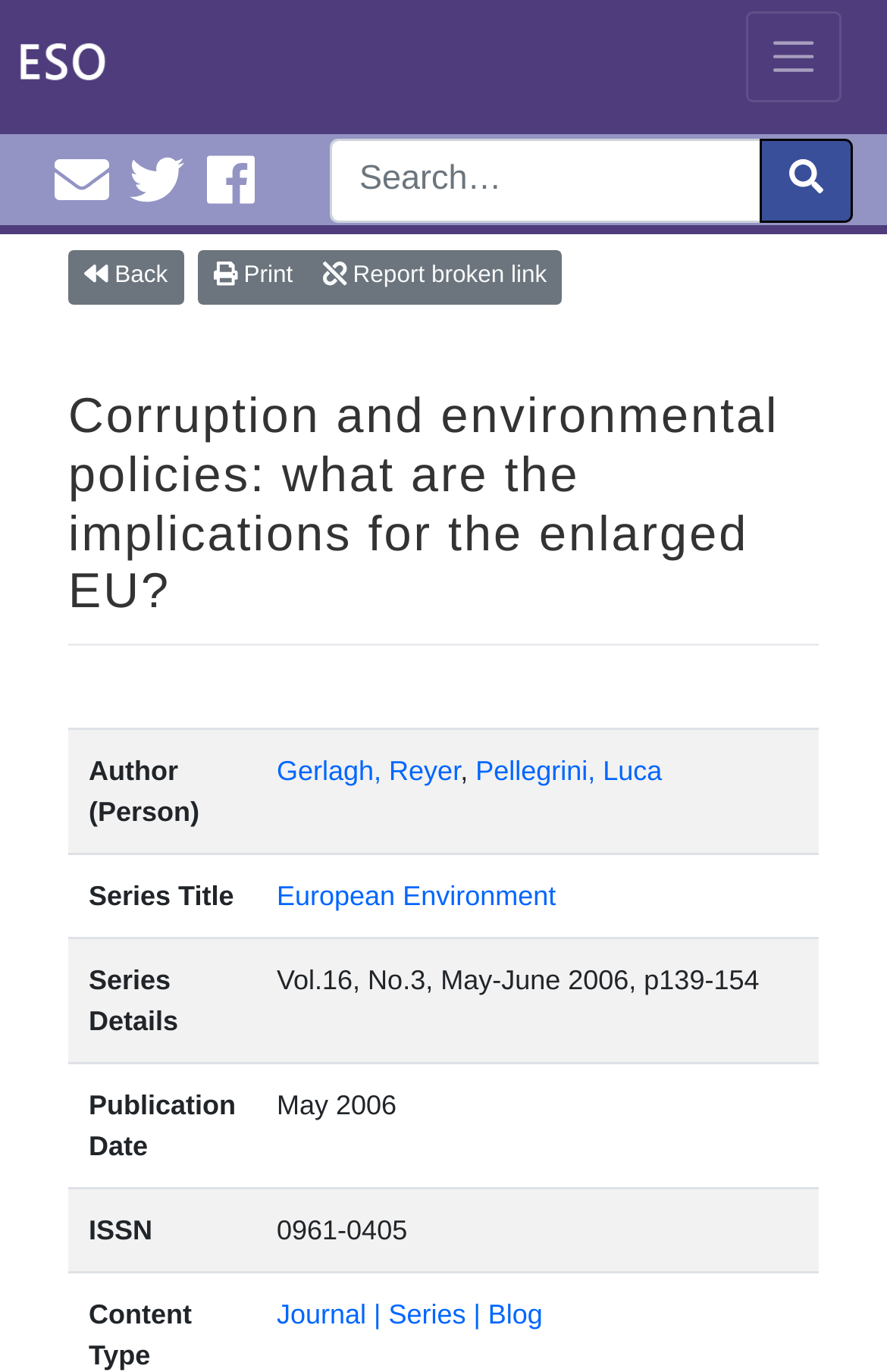Based on the image, please elaborate on the answer to the following question:
What is the author of the publication?

I found the answer by looking at the table with the header 'Author (Person)' and the corresponding grid cell containing the names 'Gerlagh, Reyer' and 'Pellegrini, Luca'.